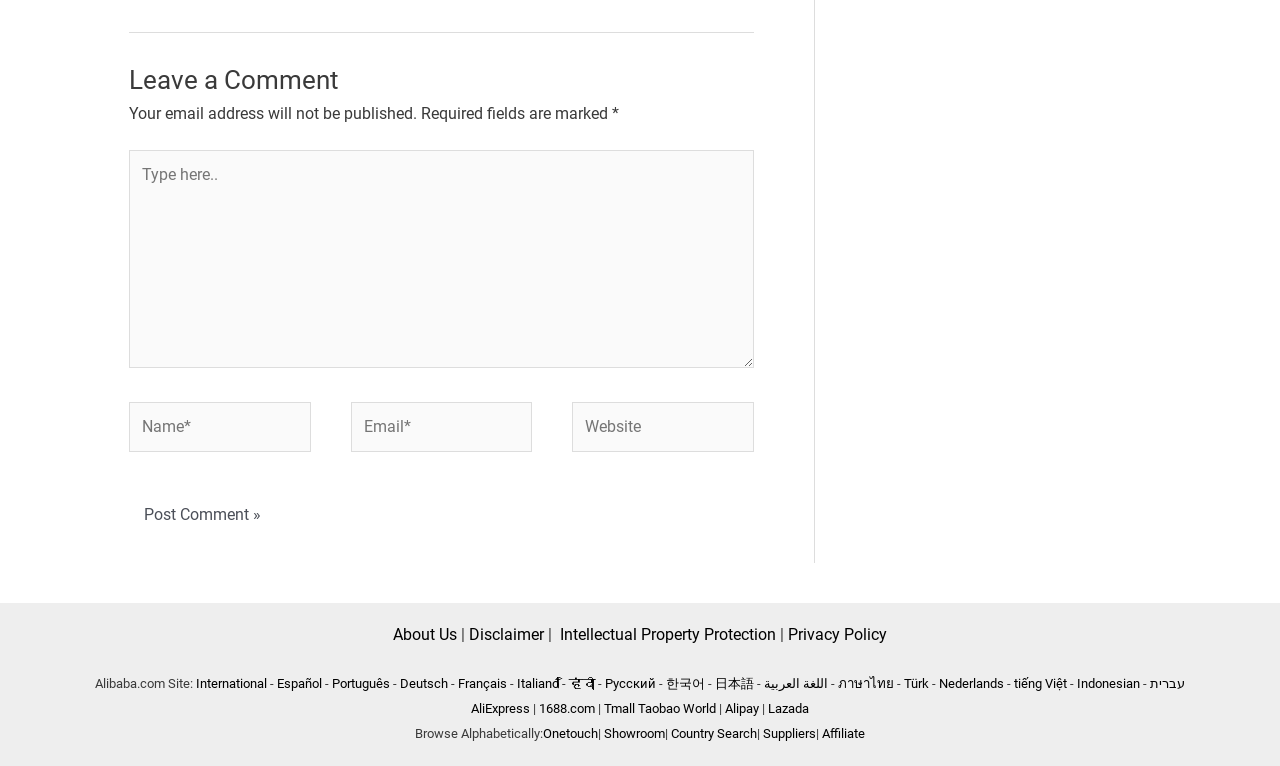Based on the element description: "Tmall Taobao World", identify the bounding box coordinates for this UI element. The coordinates must be four float numbers between 0 and 1, listed as [left, top, right, bottom].

[0.472, 0.916, 0.559, 0.935]